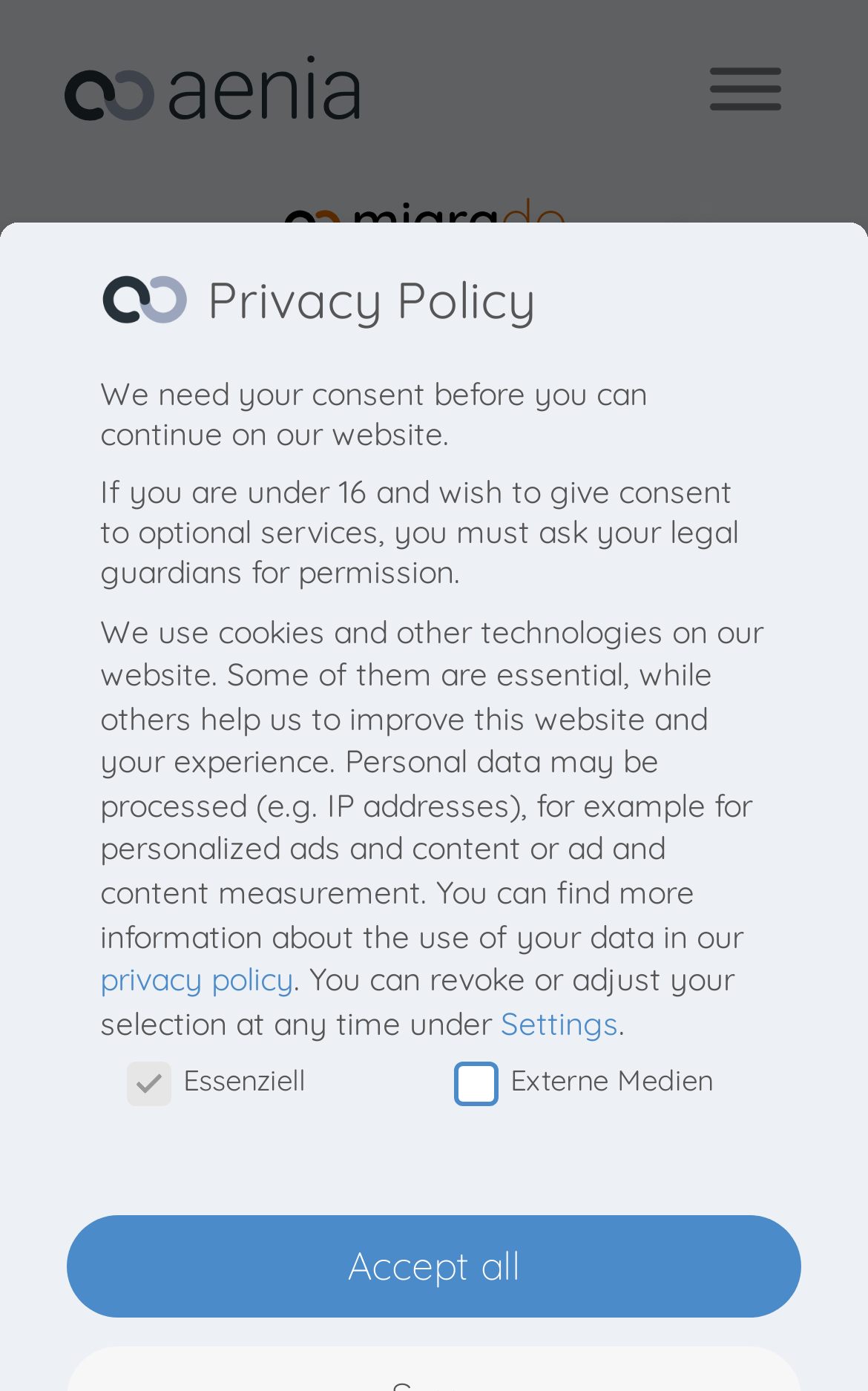Reply to the question with a brief word or phrase: What is the text on the button at the top right corner?

Toggle Menu